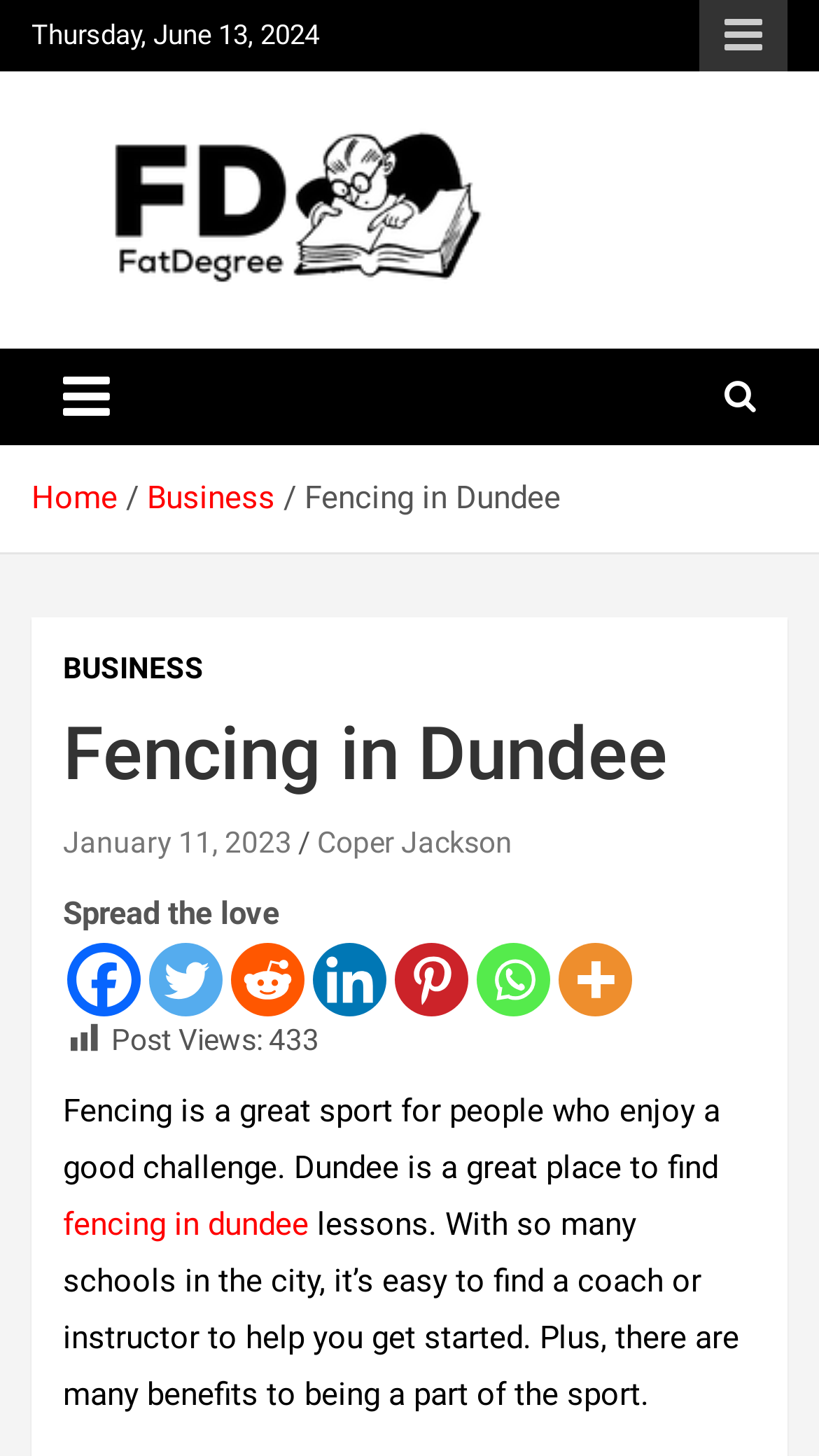What is the benefit of being part of the fencing sport?
With the help of the image, please provide a detailed response to the question.

According to the text, being part of the fencing sport has many benefits, although the specific benefits are not mentioned, it implies that fencing is a valuable activity with positive outcomes for participants.